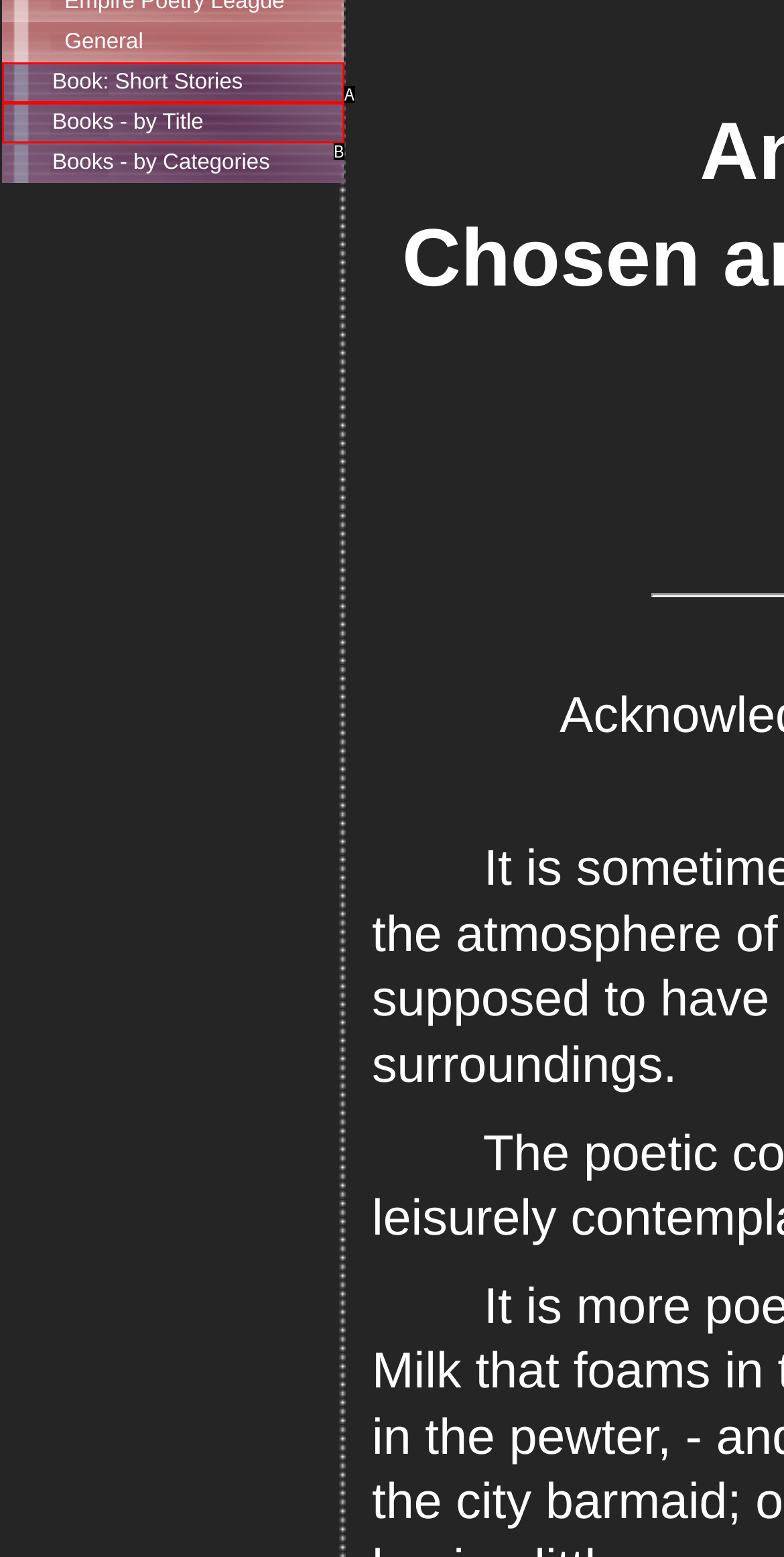Based on the provided element description: Book: Short Stories, identify the best matching HTML element. Respond with the corresponding letter from the options shown.

A